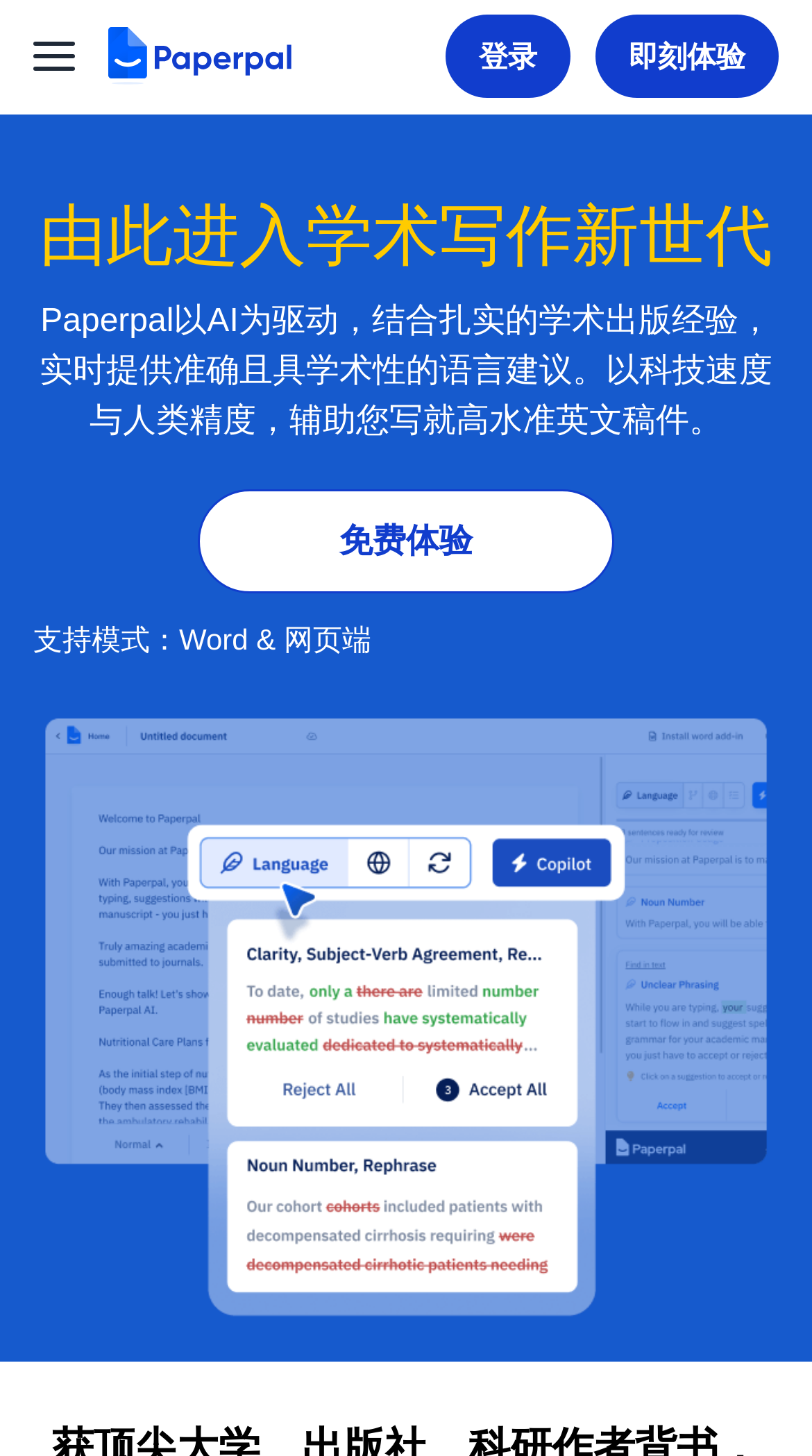Please provide a brief answer to the following inquiry using a single word or phrase:
What is the main benefit of using Paperpal?

高水准英文稿件